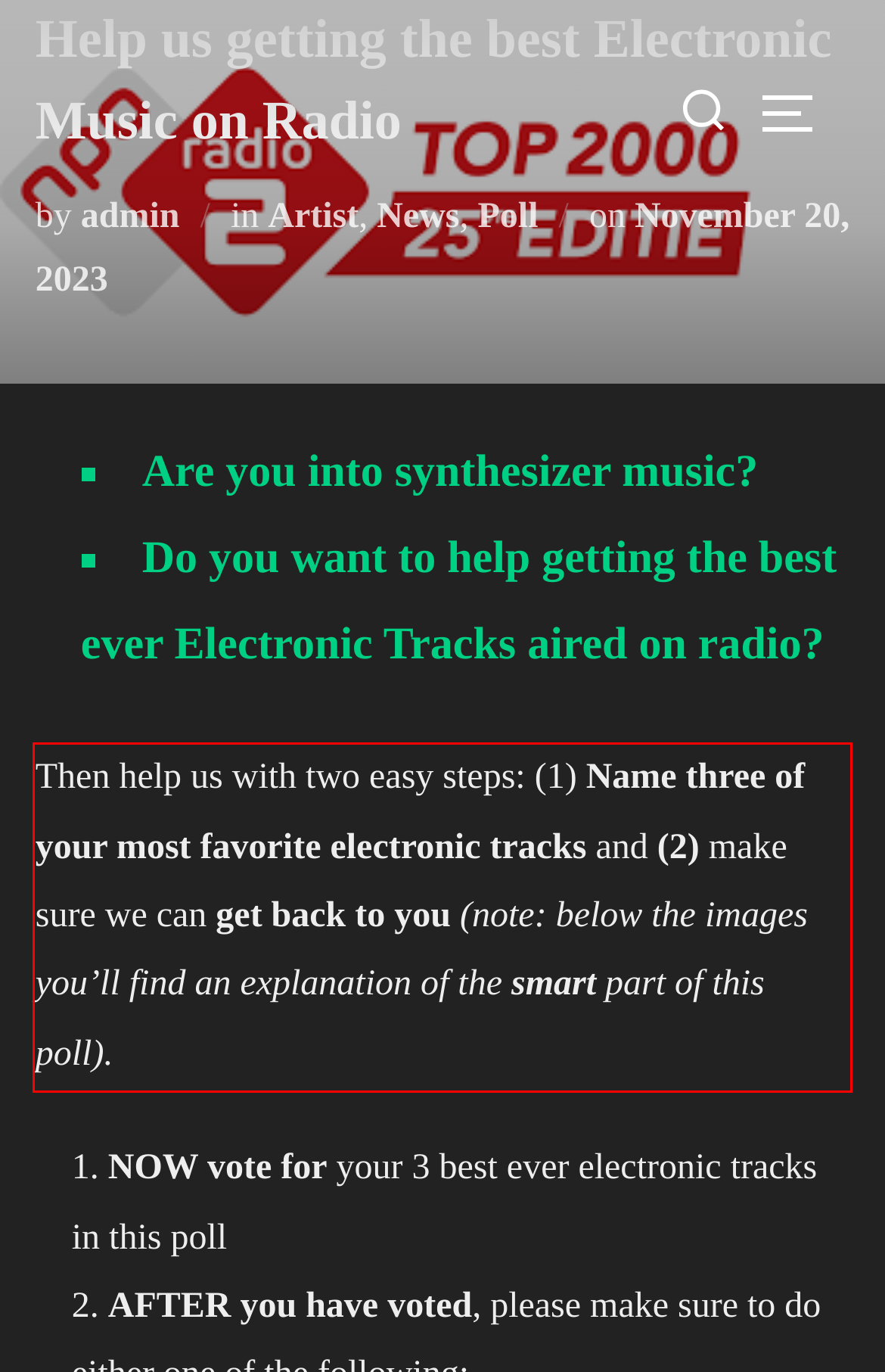You are given a screenshot of a webpage with a UI element highlighted by a red bounding box. Please perform OCR on the text content within this red bounding box.

Then help us with two easy steps: (1) Name three of your most favorite electronic tracks and (2) make sure we can get back to you (note: below the images you’ll find an explanation of the smart part of this poll).